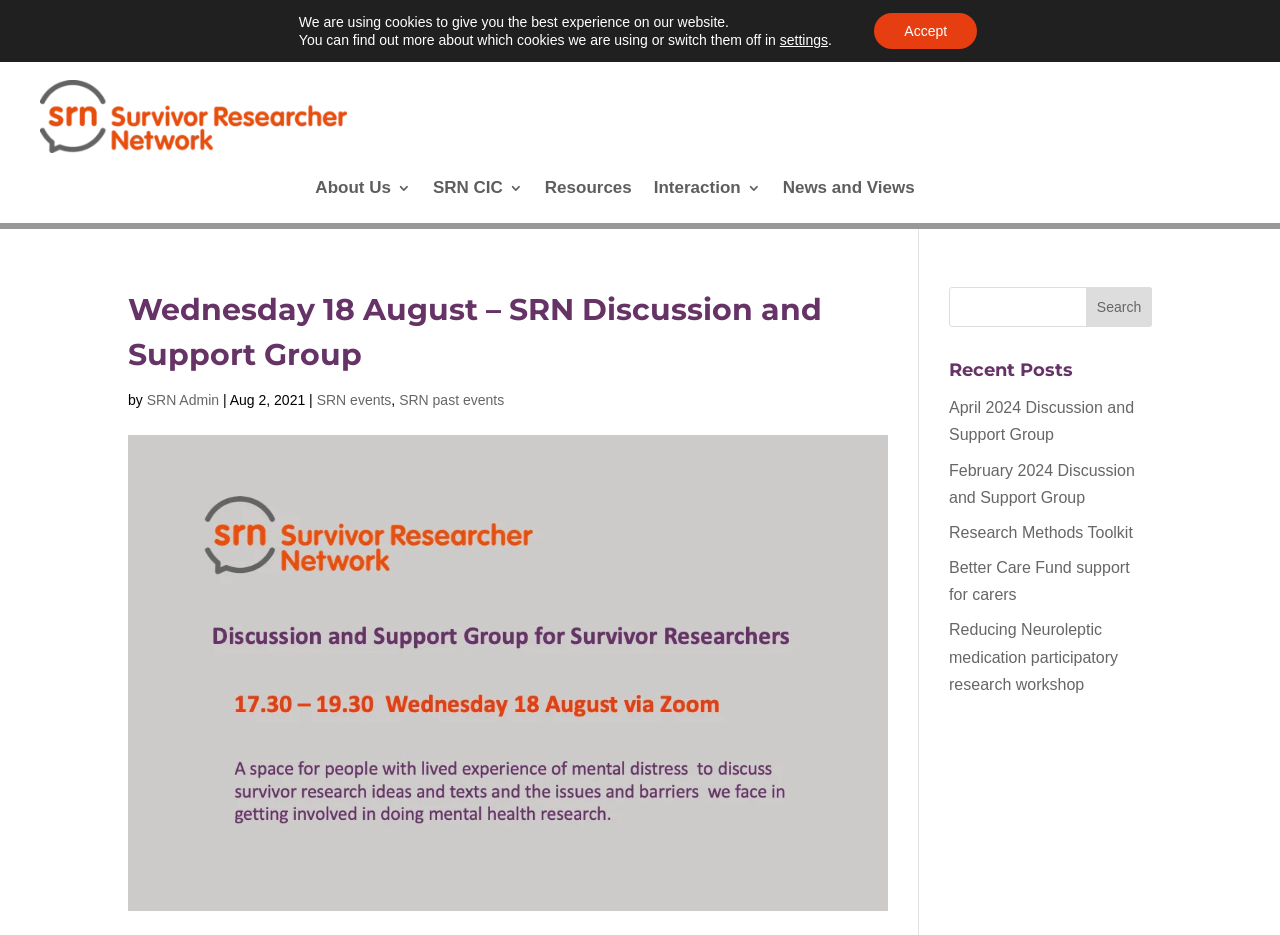How many discussion and support groups are listed?
Look at the image and answer with only one word or phrase.

2